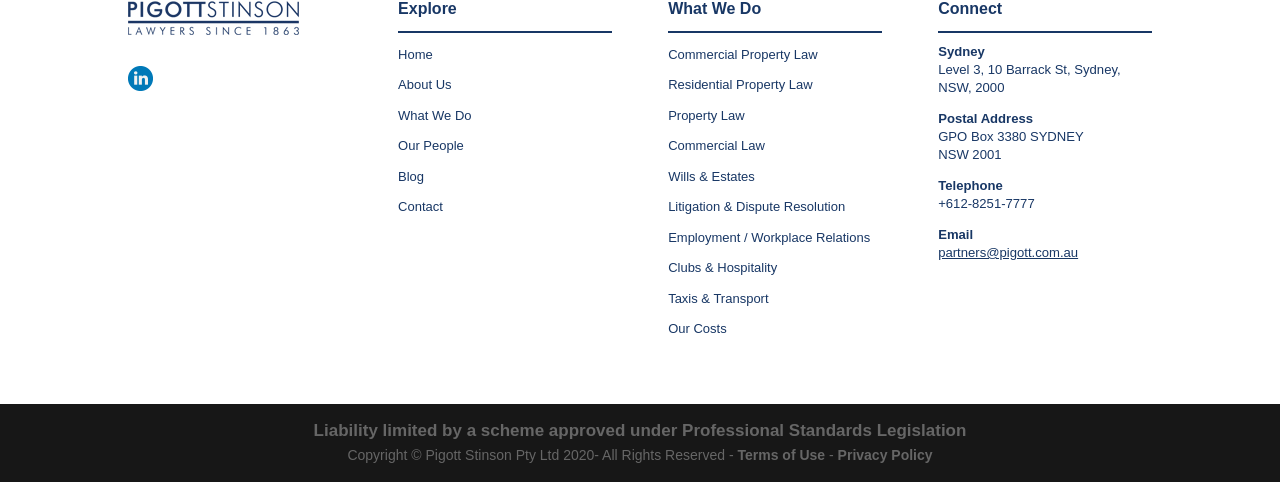Provide a thorough and detailed response to the question by examining the image: 
What is the phone number of the law firm?

I found the phone number of the law firm by looking at the link element that contains the phone number, which is '+612-8251-7777'.